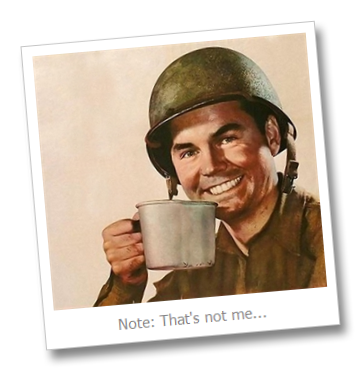What is the tone of the atmosphere in the image?
Based on the screenshot, give a detailed explanation to answer the question.

The overall atmosphere in the image is one of nostalgia and appreciation for the bonds formed during service, evoking themes of memory, friendship, and the small comforts that foster morale, such as sharing a cup of coffee.